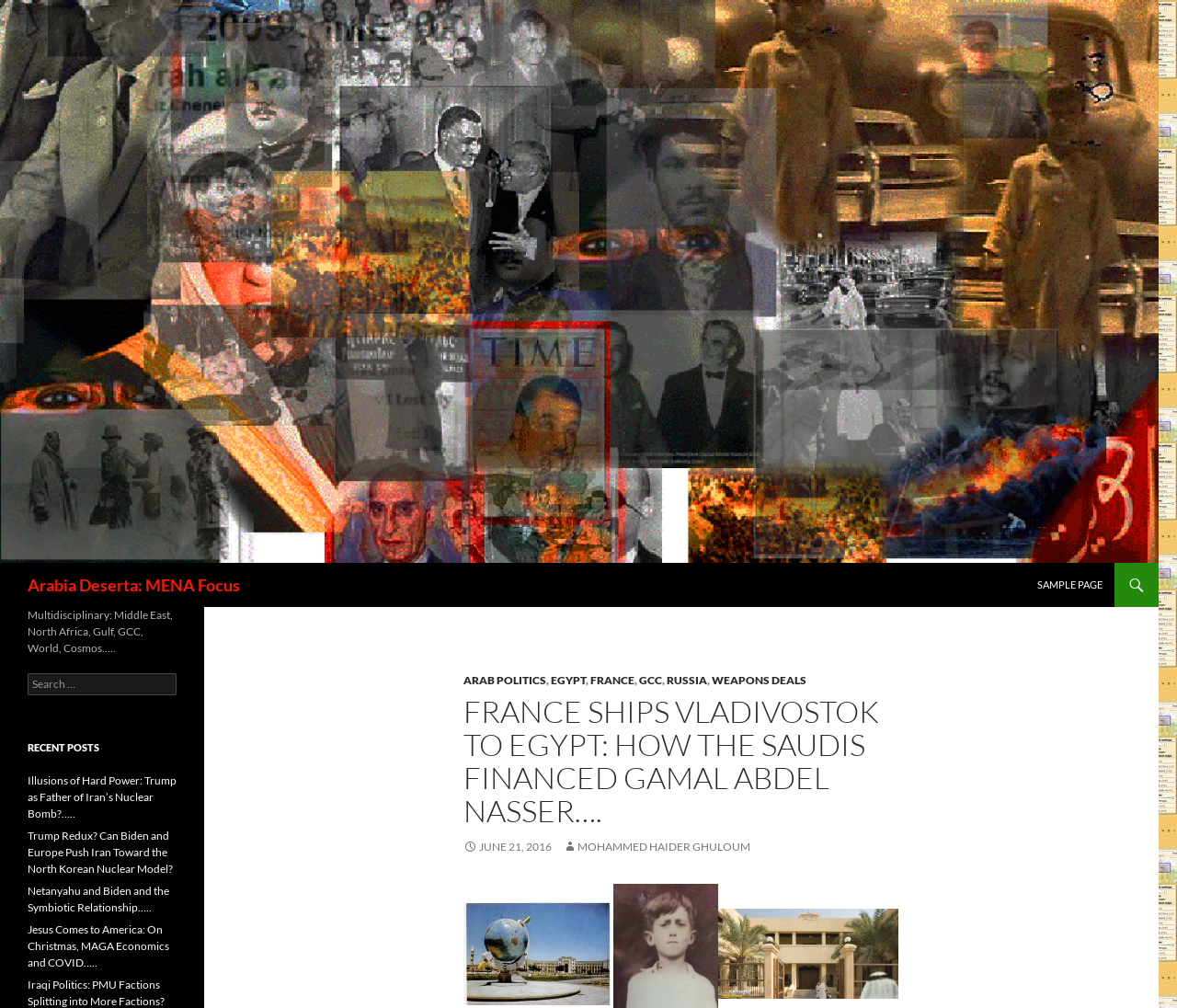Please find the bounding box coordinates of the element's region to be clicked to carry out this instruction: "Read recent post 'Illusions of Hard Power: Trump as Father of Iran’s Nuclear Bomb?'".

[0.023, 0.767, 0.15, 0.814]